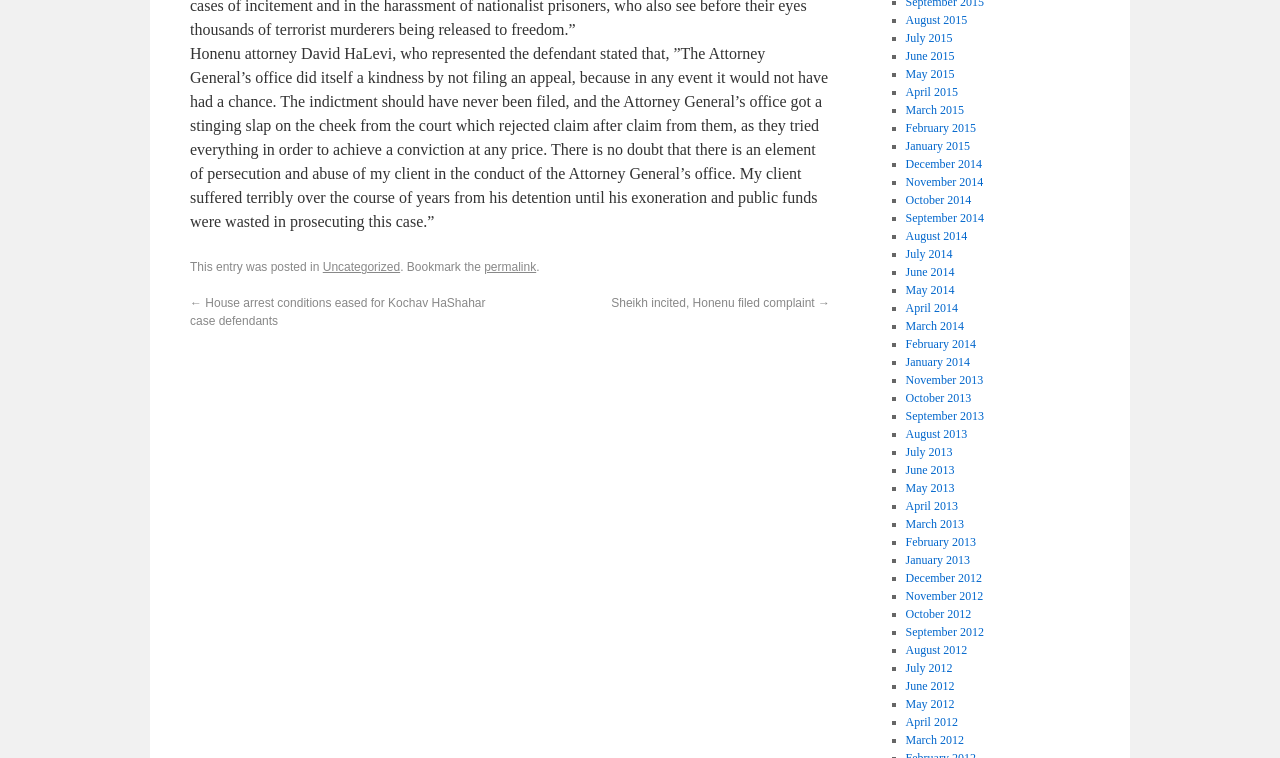Identify the bounding box coordinates of the clickable section necessary to follow the following instruction: "View the 'CRICKET NEWS'". The coordinates should be presented as four float numbers from 0 to 1, i.e., [left, top, right, bottom].

None